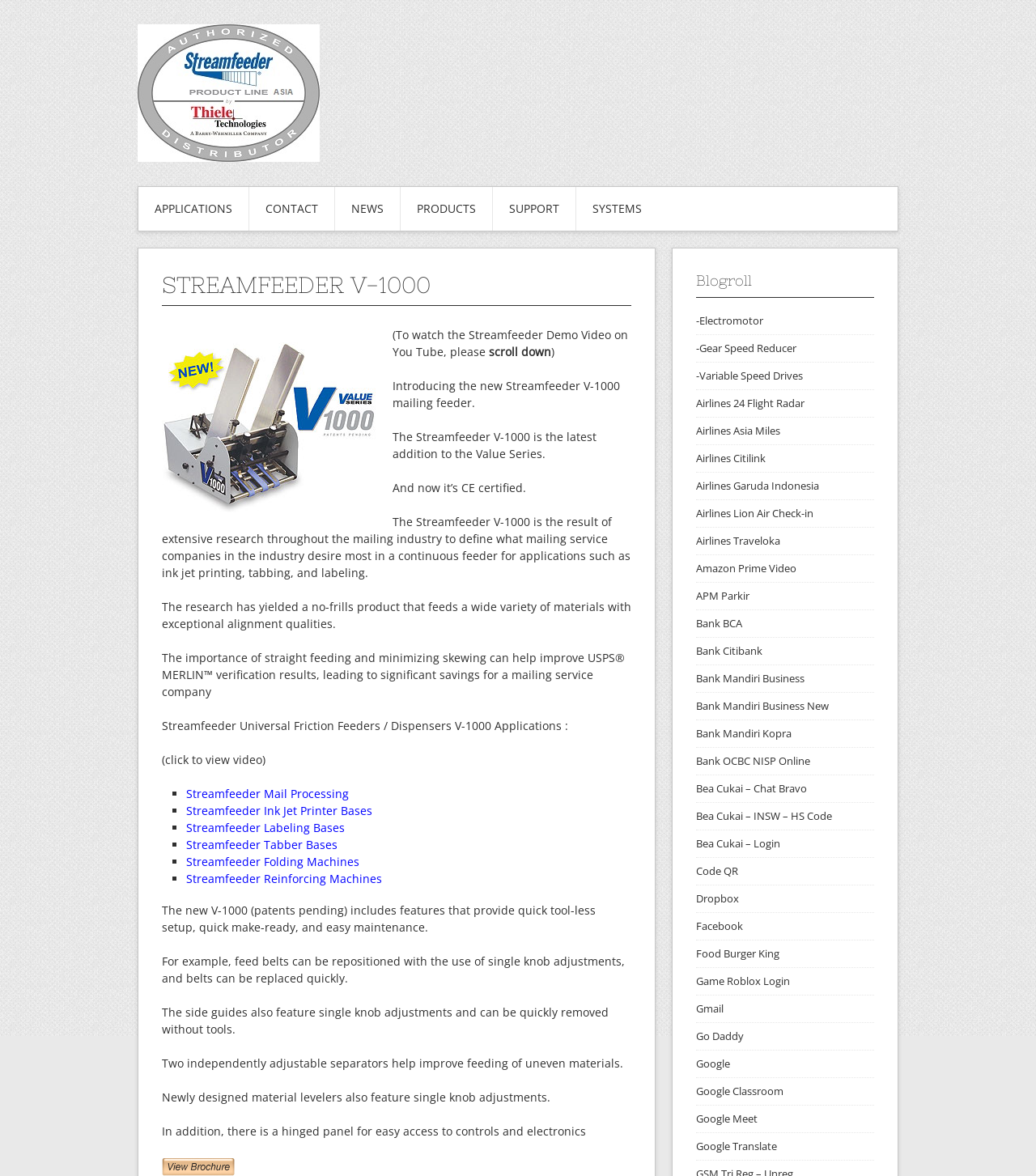Explain the contents of the webpage comprehensively.

The webpage is about the Streamfeeder V-1000, a product from the Streamfeeder Product Line. At the top, there is a logo and a navigation menu with links to various sections, including APPLICATIONS, CONTACT, NEWS, PRODUCTS, SUPPORT, and SYSTEMS. 

Below the navigation menu, there is a heading "STREAMFEEDER V-1000" followed by a brief introduction to the product. The introduction is accompanied by a call-to-action to watch a demo video on YouTube. 

The main content of the webpage is divided into sections, each describing a feature or benefit of the Streamfeeder V-1000. The sections are separated by blank spaces, making it easy to read and understand. The text is descriptive, providing details about the product's features, such as its ability to feed a wide variety of materials, its alignment qualities, and its CE certification.

There is also a list of applications for the Streamfeeder V-1000, including mail processing, ink jet printer bases, labeling bases, tabber bases, and folding machines. Each application is represented by a bullet point, making it easy to scan.

On the right side of the webpage, there is a section titled "Blogroll" with a list of links to various websites, including Electromotor, Gear Speed Reducer, and Airlines 24 Flight Radar, among others. These links appear to be unrelated to the Streamfeeder V-1000 product.

Overall, the webpage provides a detailed overview of the Streamfeeder V-1000, its features, and its applications, making it a useful resource for anyone interested in learning more about this product.